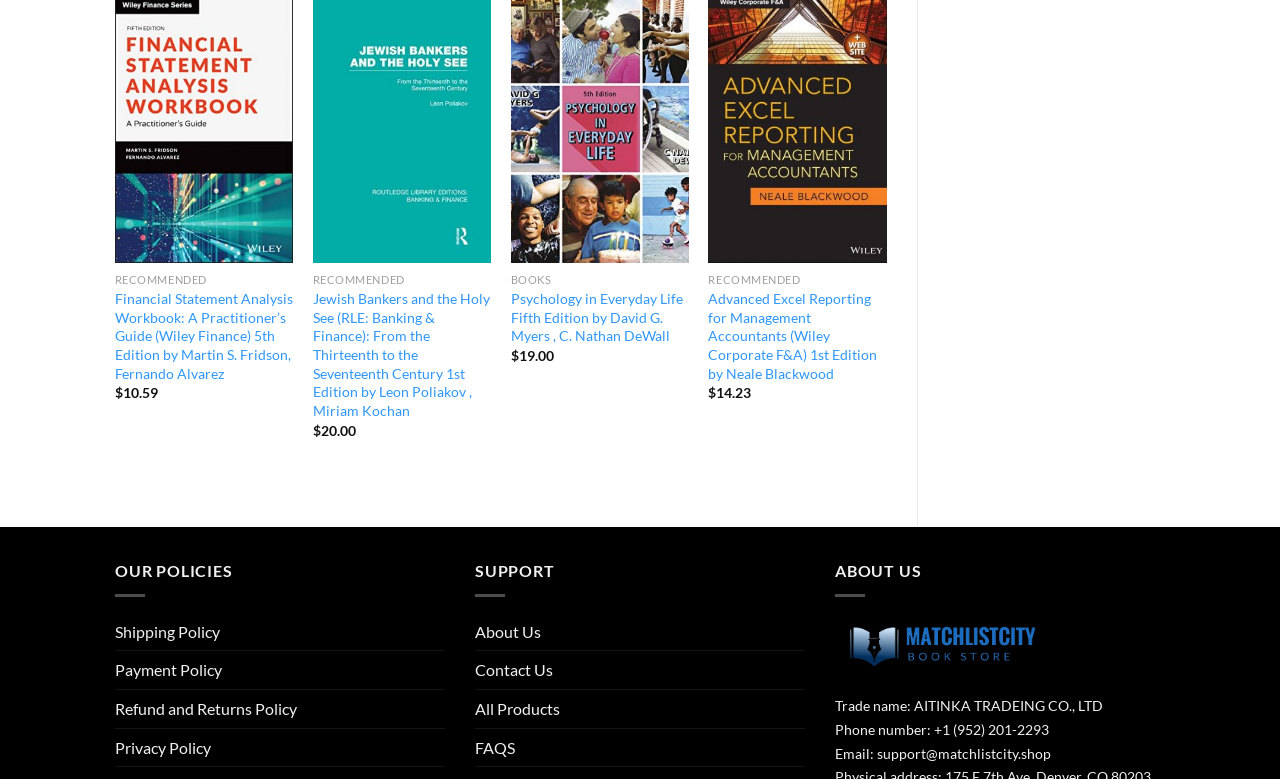Pinpoint the bounding box coordinates of the element that must be clicked to accomplish the following instruction: "View book details". The coordinates should be in the format of four float numbers between 0 and 1, i.e., [left, top, right, bottom].

[0.09, 0.339, 0.229, 0.382]